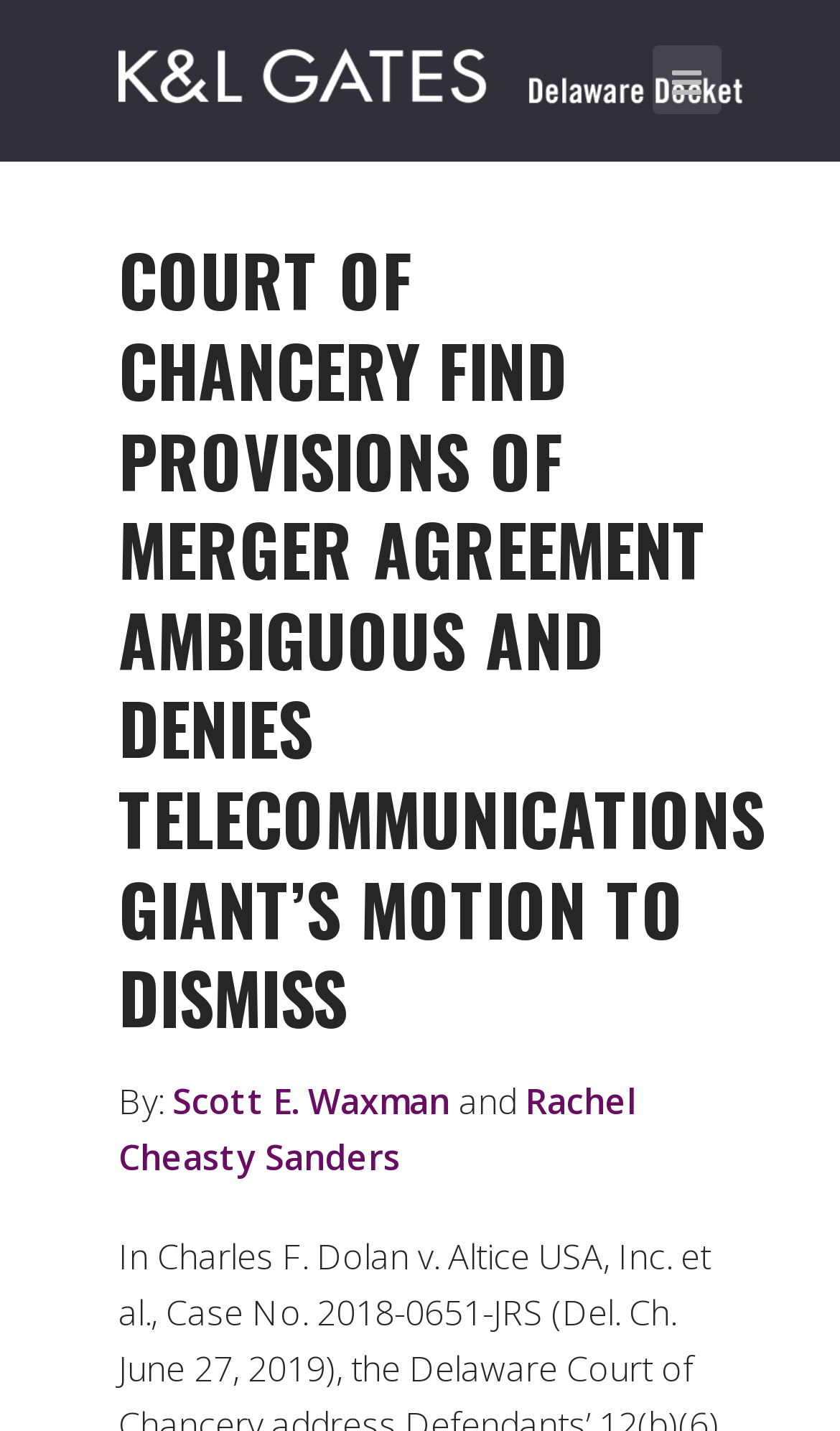Using details from the image, please answer the following question comprehensively:
What is the type of agreement mentioned in the article?

The question asks for the type of agreement mentioned in the article. By looking at the webpage, we can see that the main heading mentions 'MERGER AGREEMENT', which is the answer to this question.